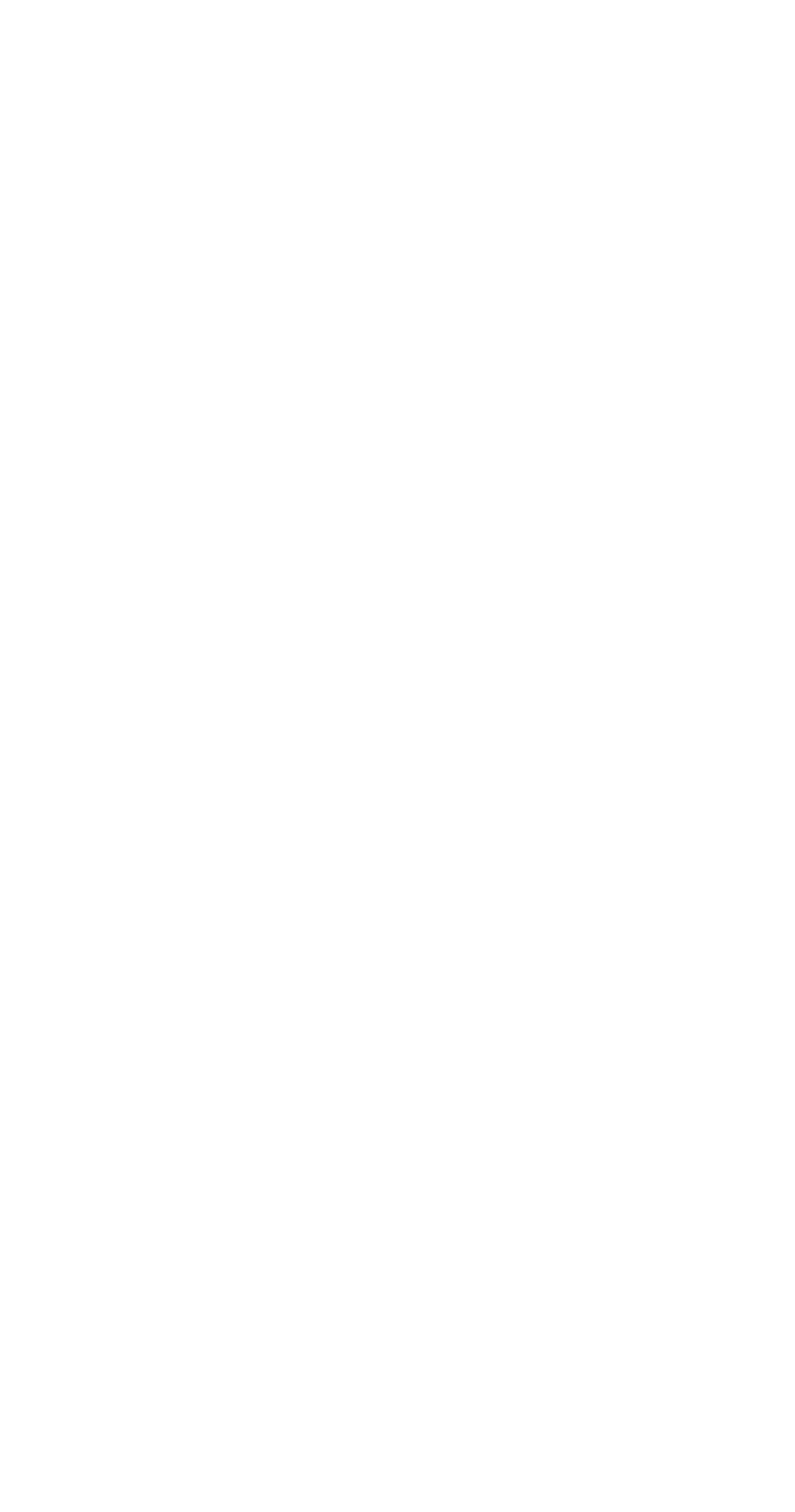Please find and report the bounding box coordinates of the element to click in order to perform the following action: "Log in to the account". The coordinates should be expressed as four float numbers between 0 and 1, in the format [left, top, right, bottom].

None